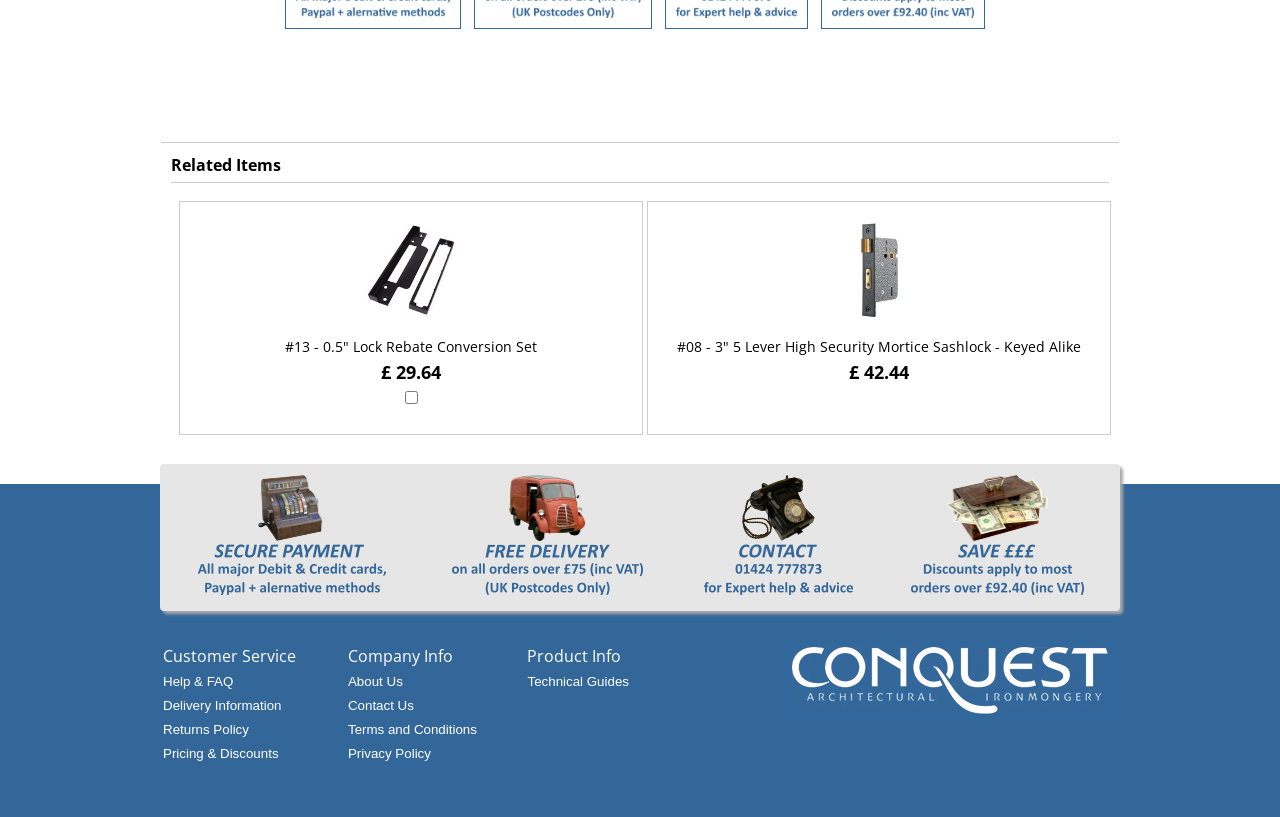What is the bounding box coordinate of the iframe?
By examining the image, provide a one-word or phrase answer.

[0.135, 0.093, 0.487, 0.123]